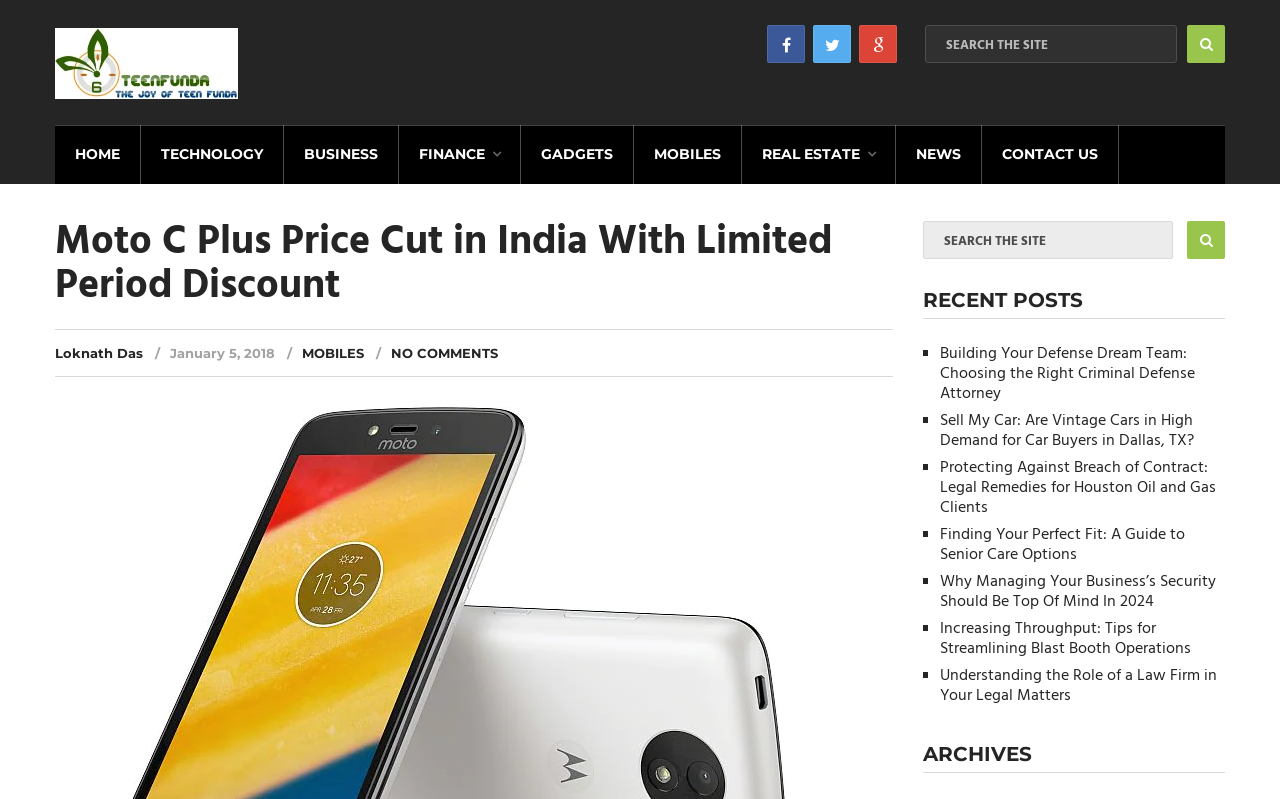Using the provided element description, identify the bounding box coordinates as (top-left x, top-left y, bottom-right x, bottom-right y). Ensure all values are between 0 and 1. Description: name="s" placeholder="Search the site"

[0.723, 0.031, 0.92, 0.079]